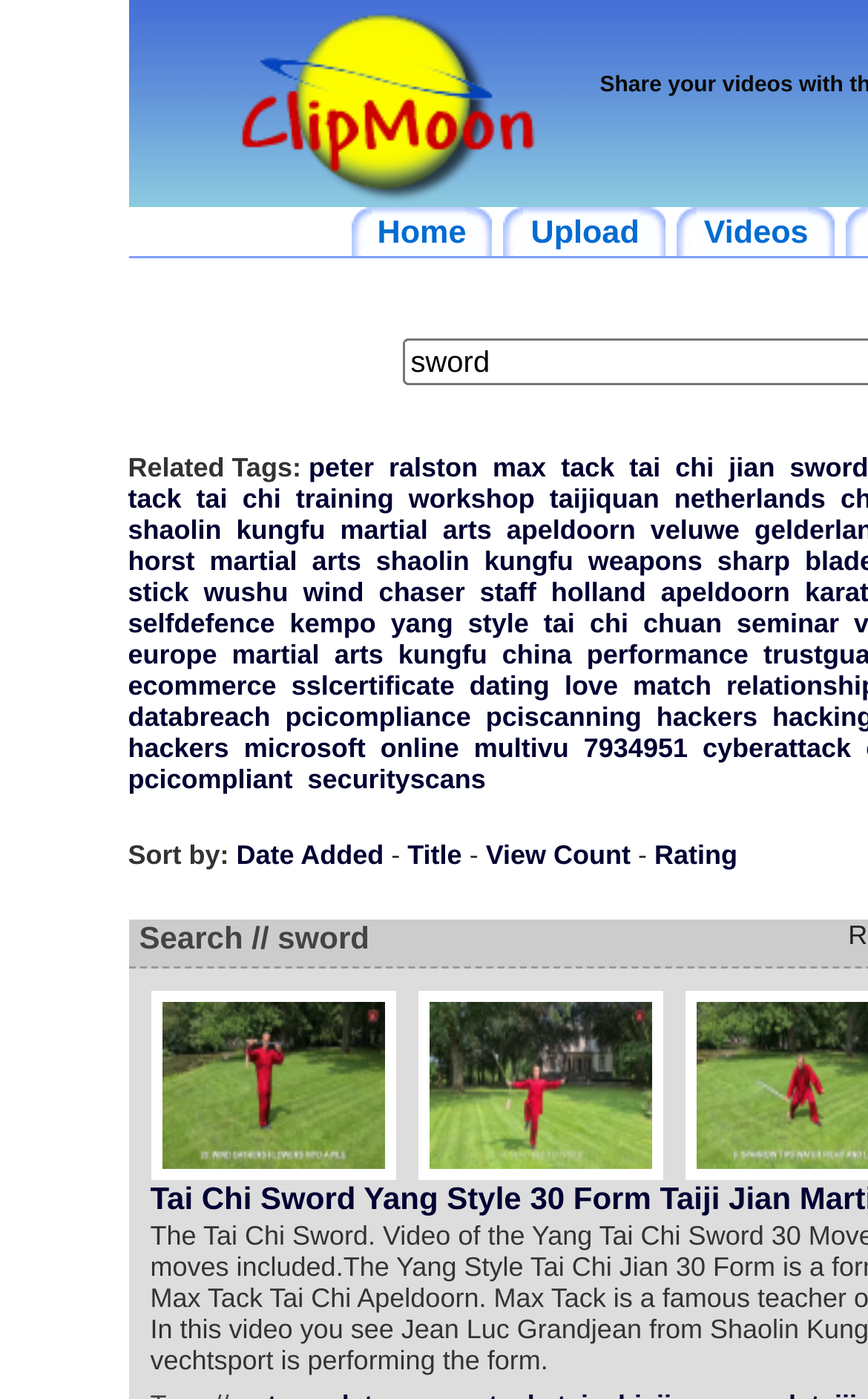Predict the bounding box coordinates for the UI element described as: "Date Added". The coordinates should be four float numbers between 0 and 1, presented as [left, top, right, bottom].

[0.272, 0.6, 0.442, 0.622]